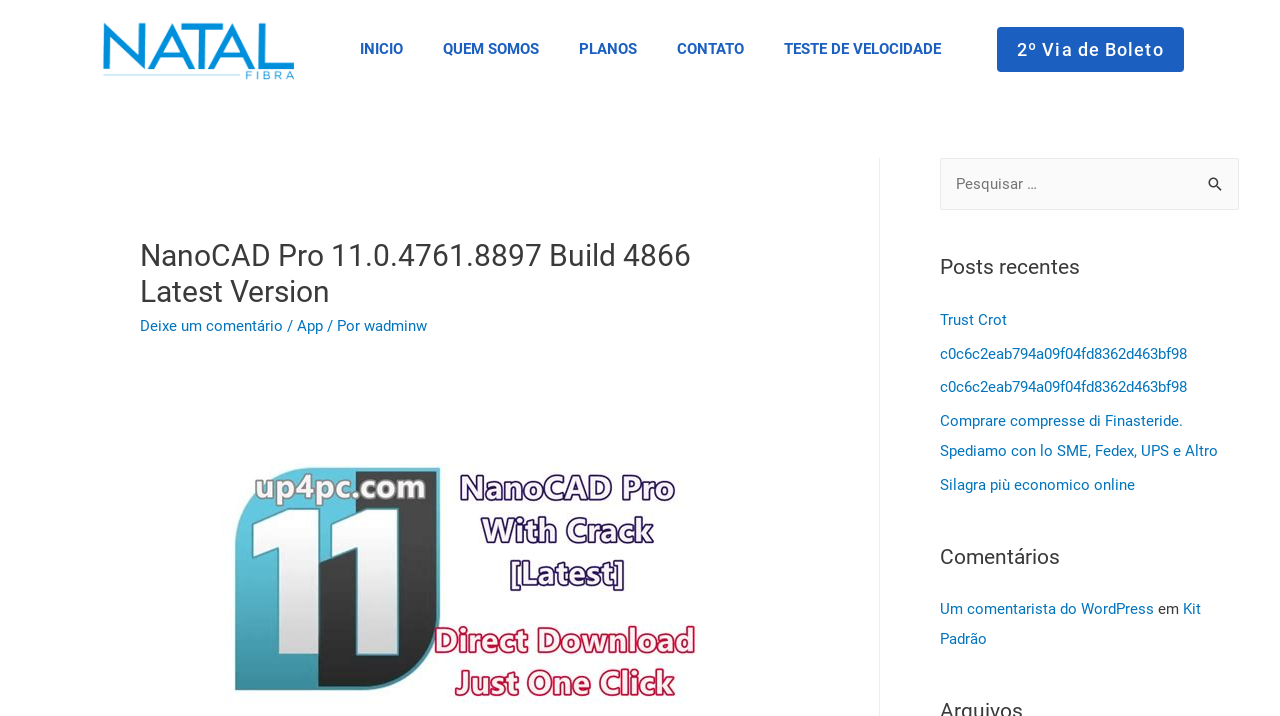Pinpoint the bounding box coordinates of the area that should be clicked to complete the following instruction: "Click on INICIO". The coordinates must be given as four float numbers between 0 and 1, i.e., [left, top, right, bottom].

[0.265, 0.037, 0.33, 0.101]